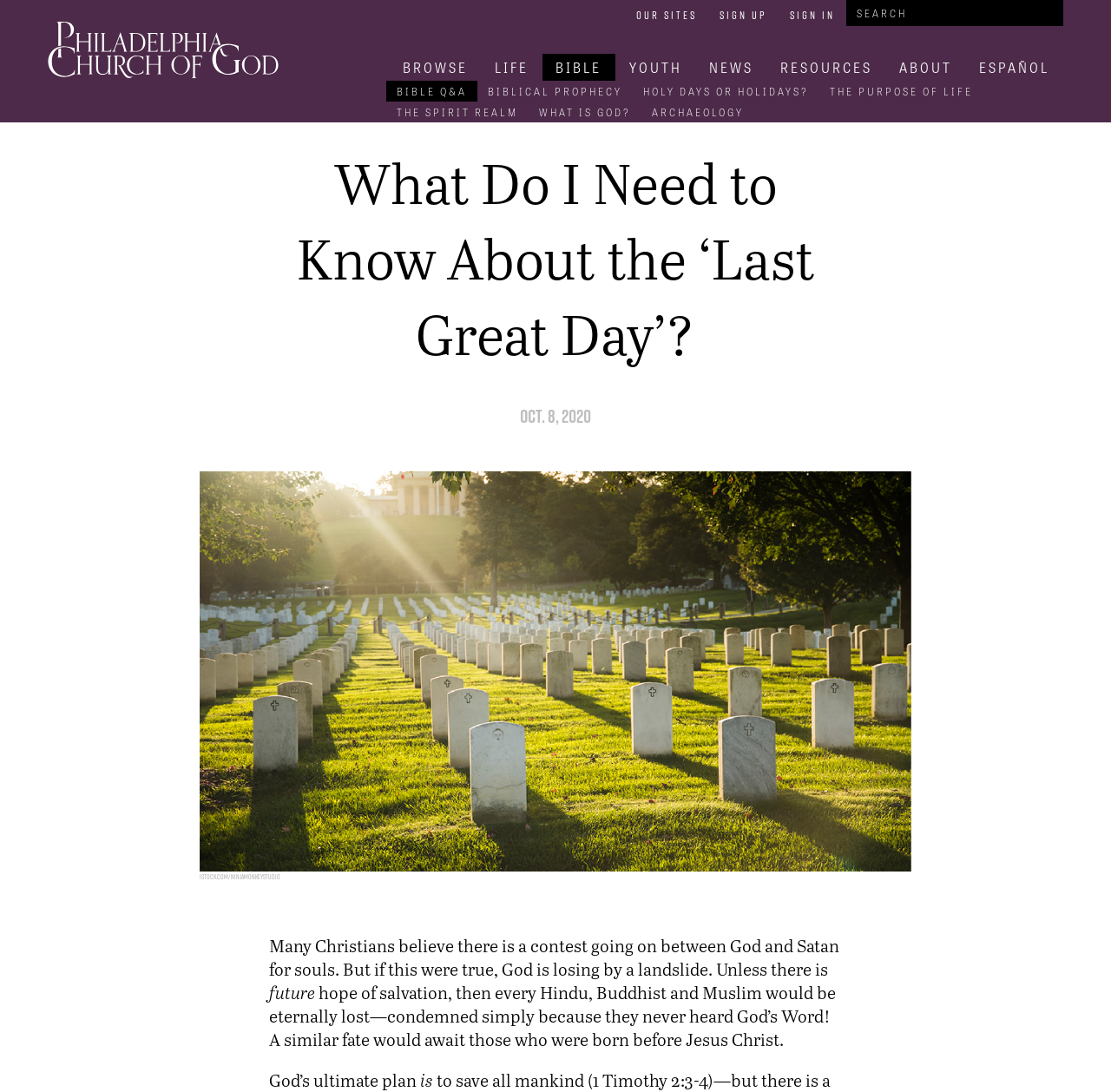How many links are there in the section below the top navigation bar?
Refer to the image and provide a one-word or short phrase answer.

8